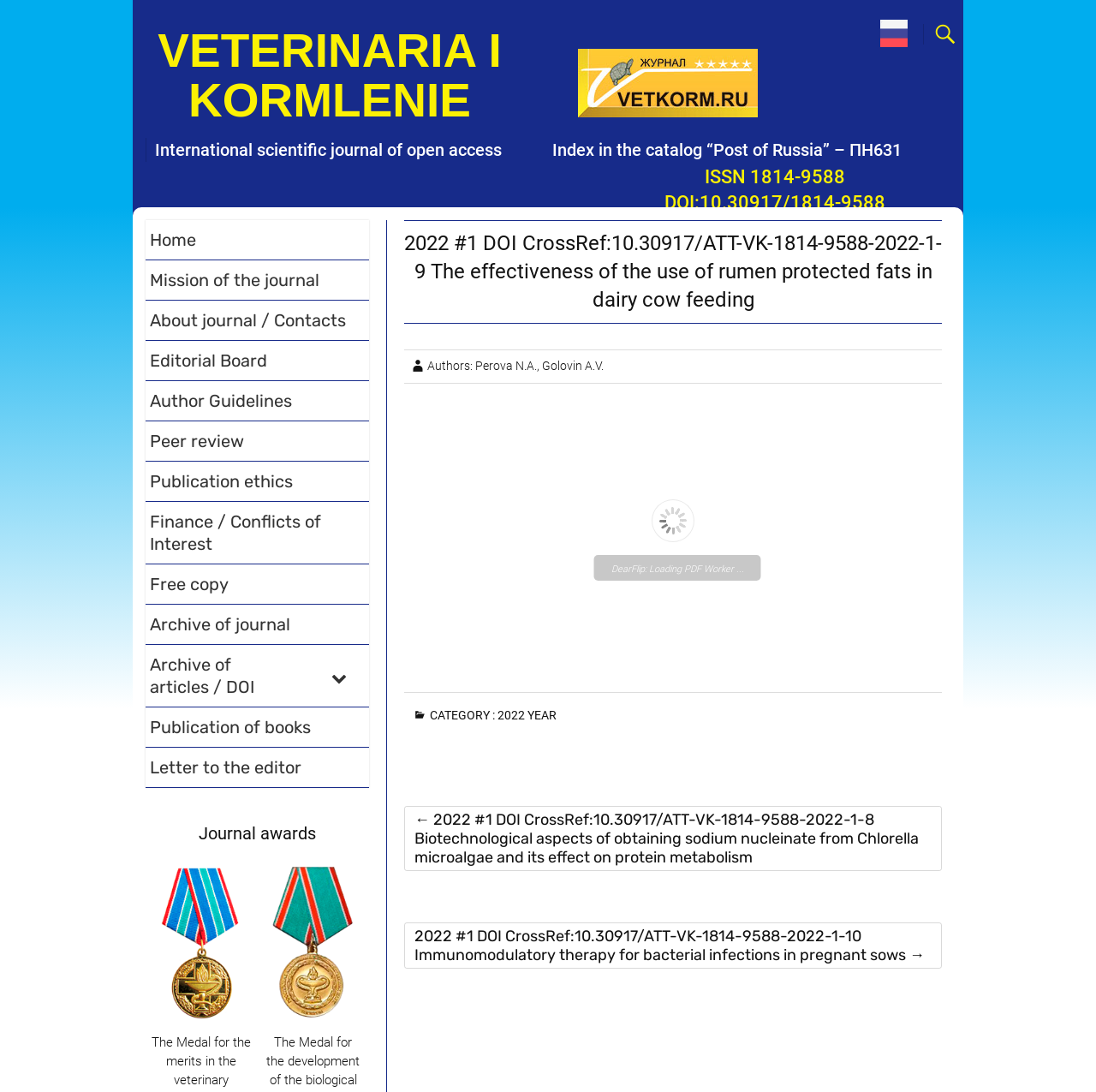What is the title of the current article?
Based on the screenshot, provide your answer in one word or phrase.

The effectiveness of the use of rumen protected fats in dairy cow feeding